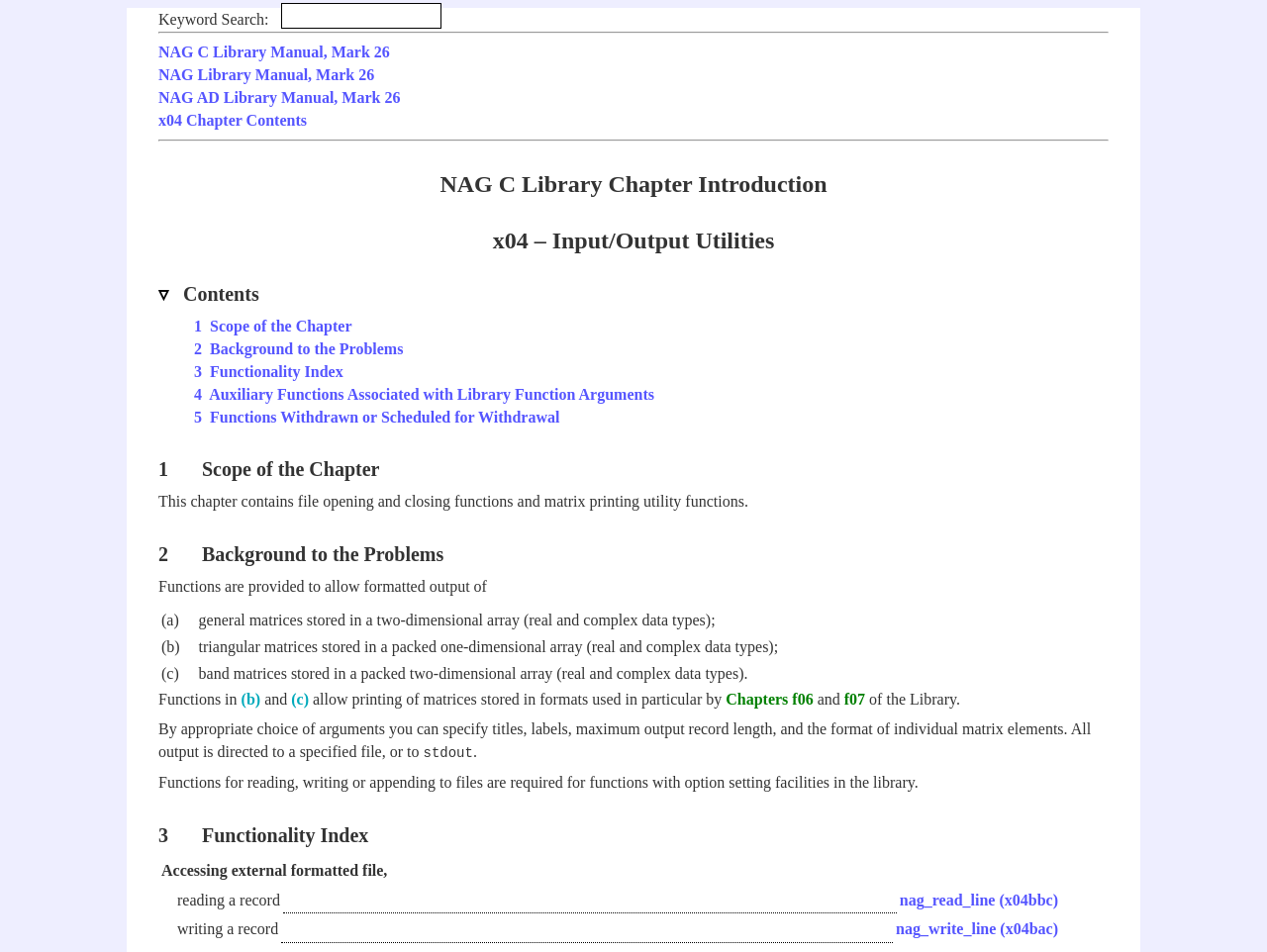Please find the bounding box for the UI component described as follows: "x04 Chapter Contents".

[0.125, 0.117, 0.242, 0.135]